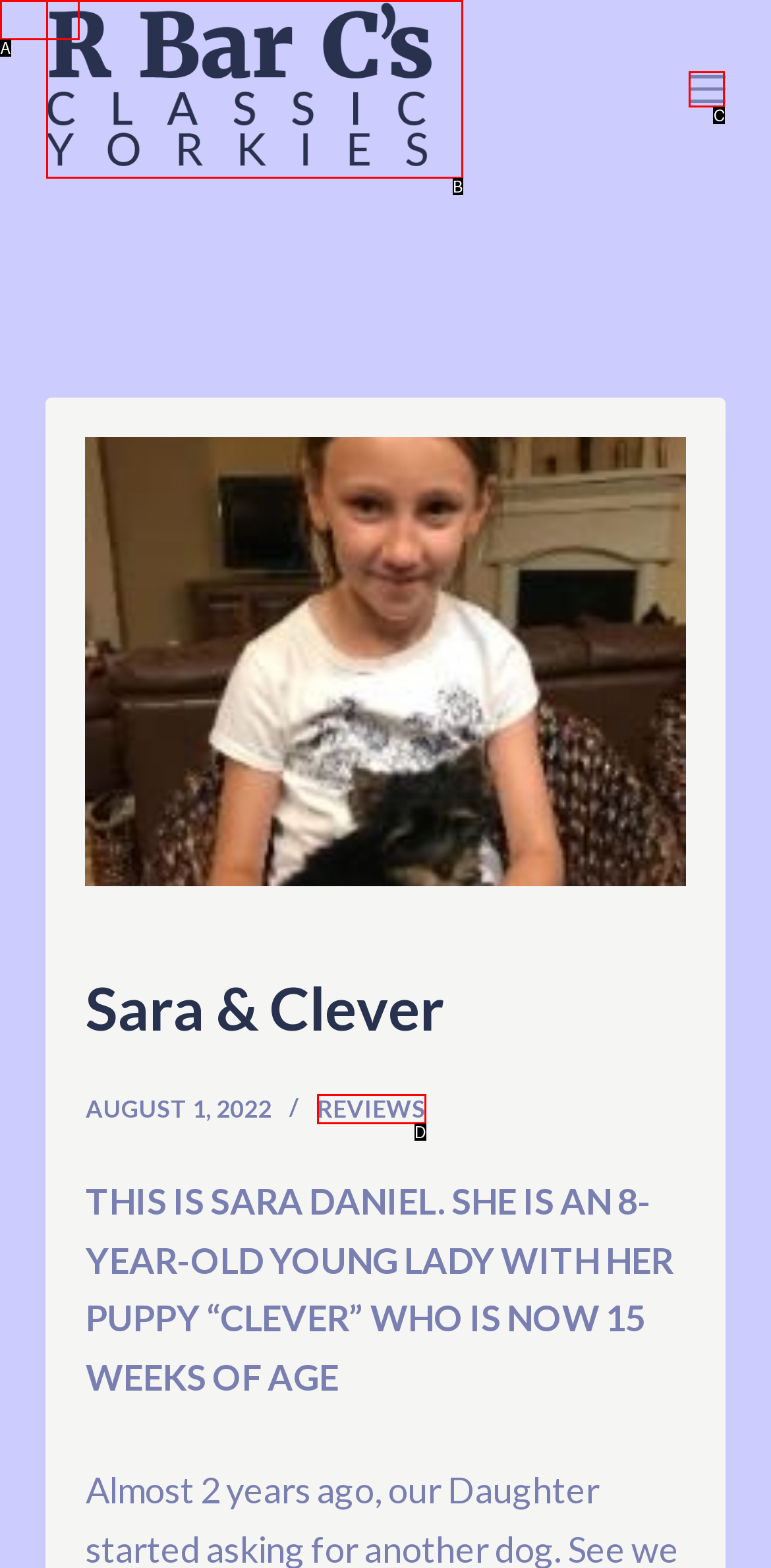Determine the HTML element that best aligns with the description: Reviews
Answer with the appropriate letter from the listed options.

D